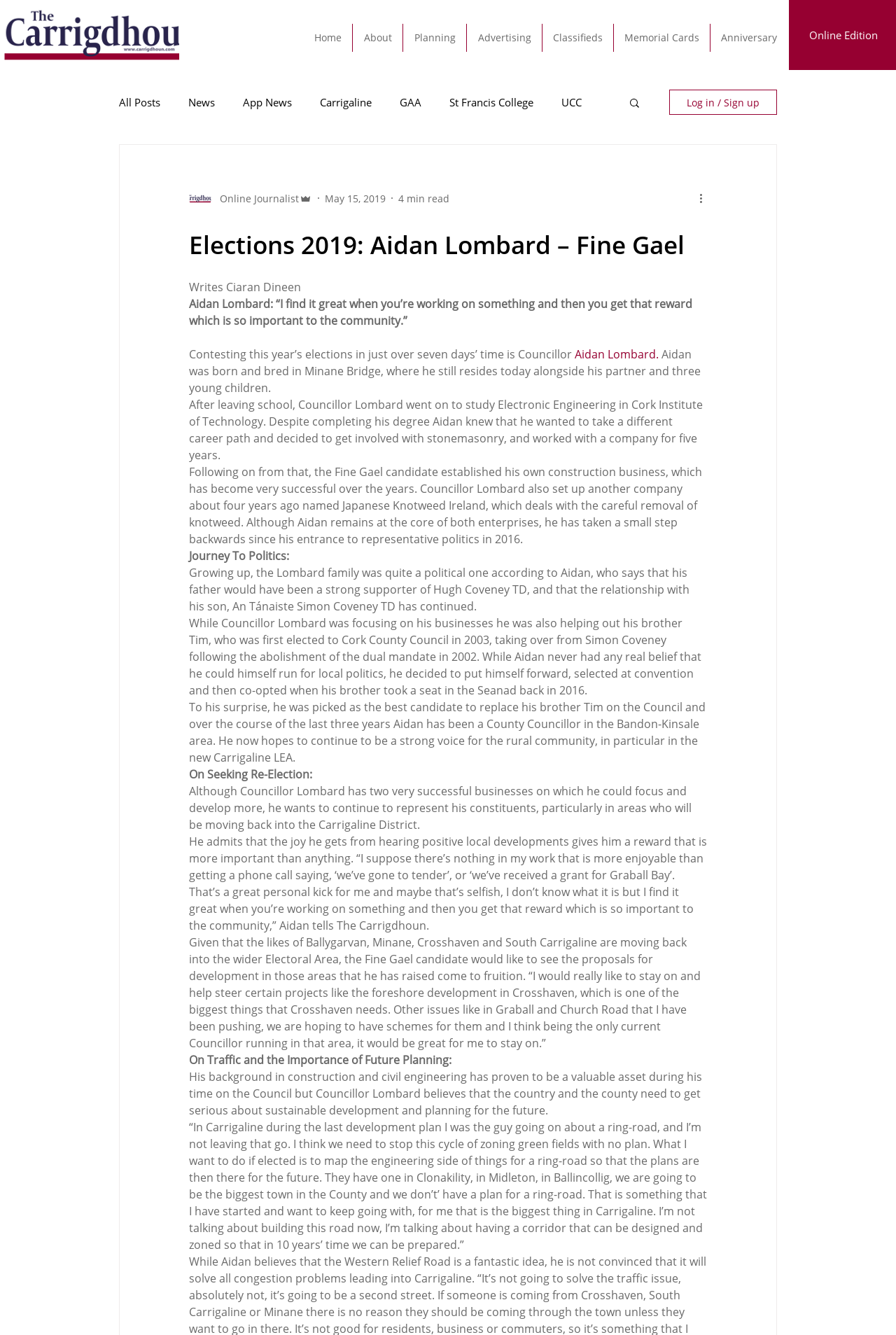Show me the bounding box coordinates of the clickable region to achieve the task as per the instruction: "learn about talking to a partner or spouse".

None